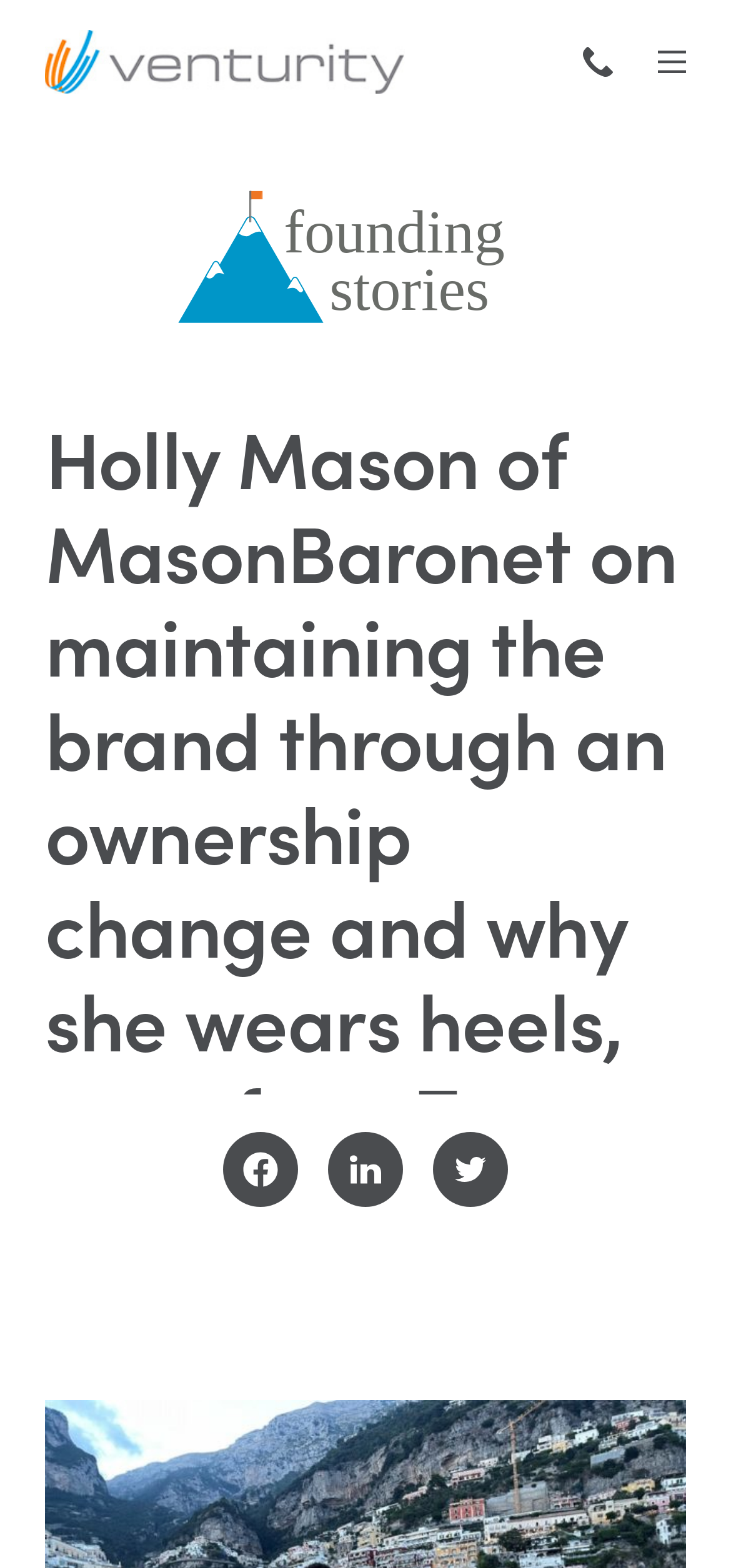Look at the image and write a detailed answer to the question: 
How many social media links are present?

There are three social media links present at the bottom of the webpage, which are Facebook, LinkedIn, and Twitter. These links are represented by image elements with bounding boxes of [0.305, 0.722, 0.408, 0.77], [0.449, 0.722, 0.551, 0.77], and [0.592, 0.722, 0.695, 0.77] respectively.